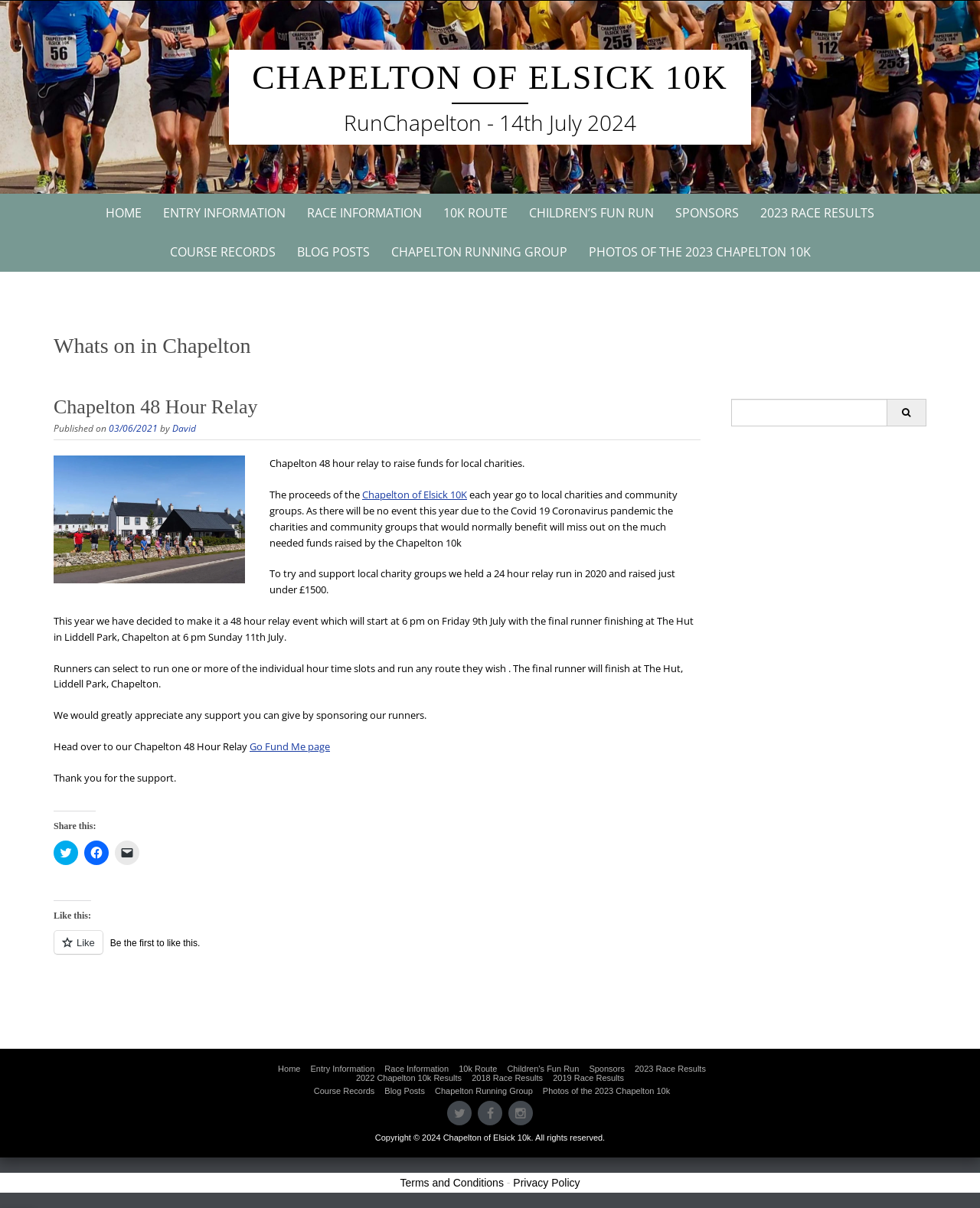Given the element description: "03/06/202103/06/2021", predict the bounding box coordinates of the UI element it refers to, using four float numbers between 0 and 1, i.e., [left, top, right, bottom].

[0.112, 0.349, 0.162, 0.359]